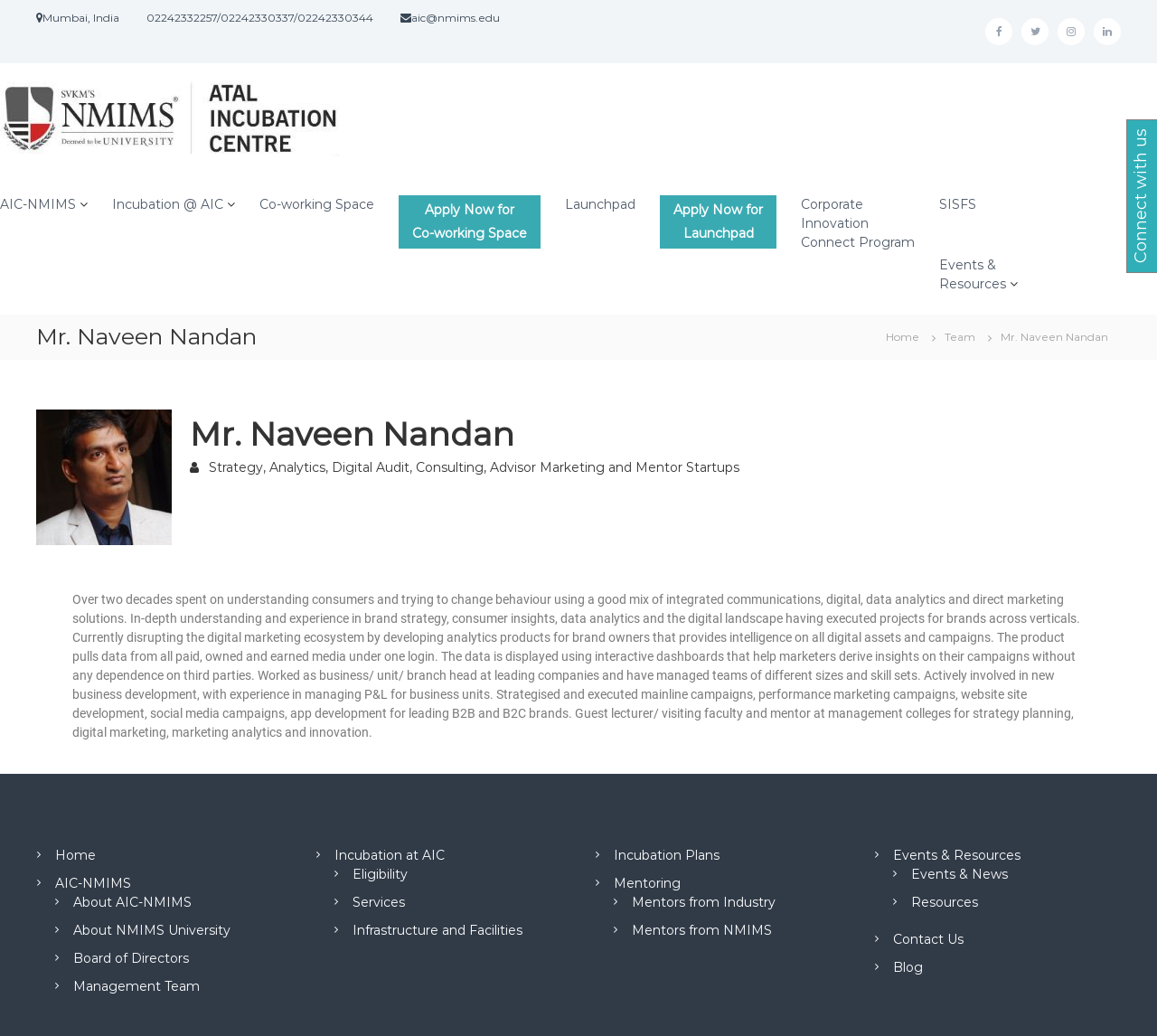Determine the bounding box coordinates of the clickable region to follow the instruction: "Read more about Mr. Naveen Nandan's experience".

[0.062, 0.571, 0.934, 0.713]